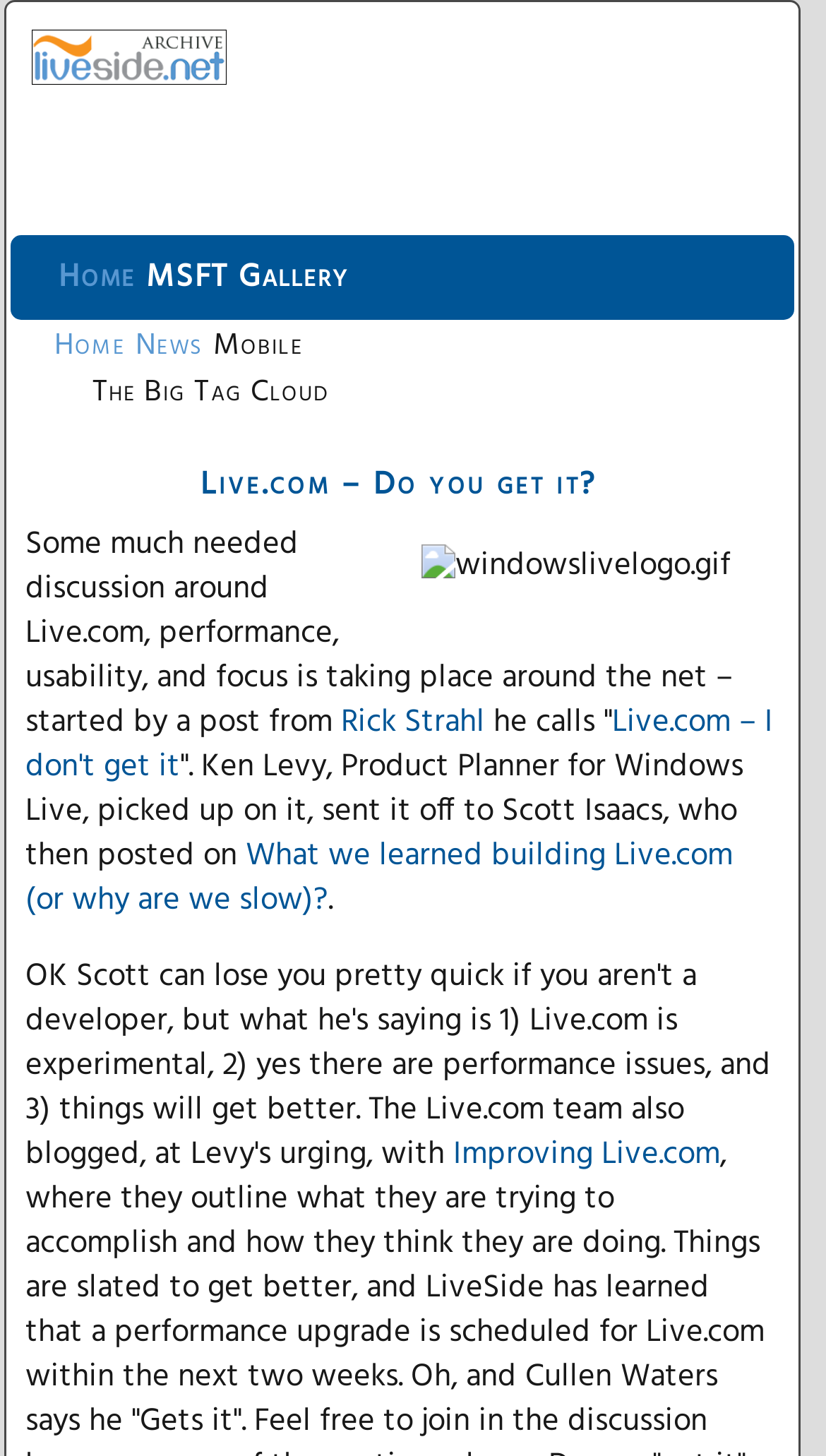Please identify the coordinates of the bounding box that should be clicked to fulfill this instruction: "Check out Improving Live.com".

[0.549, 0.775, 0.872, 0.81]